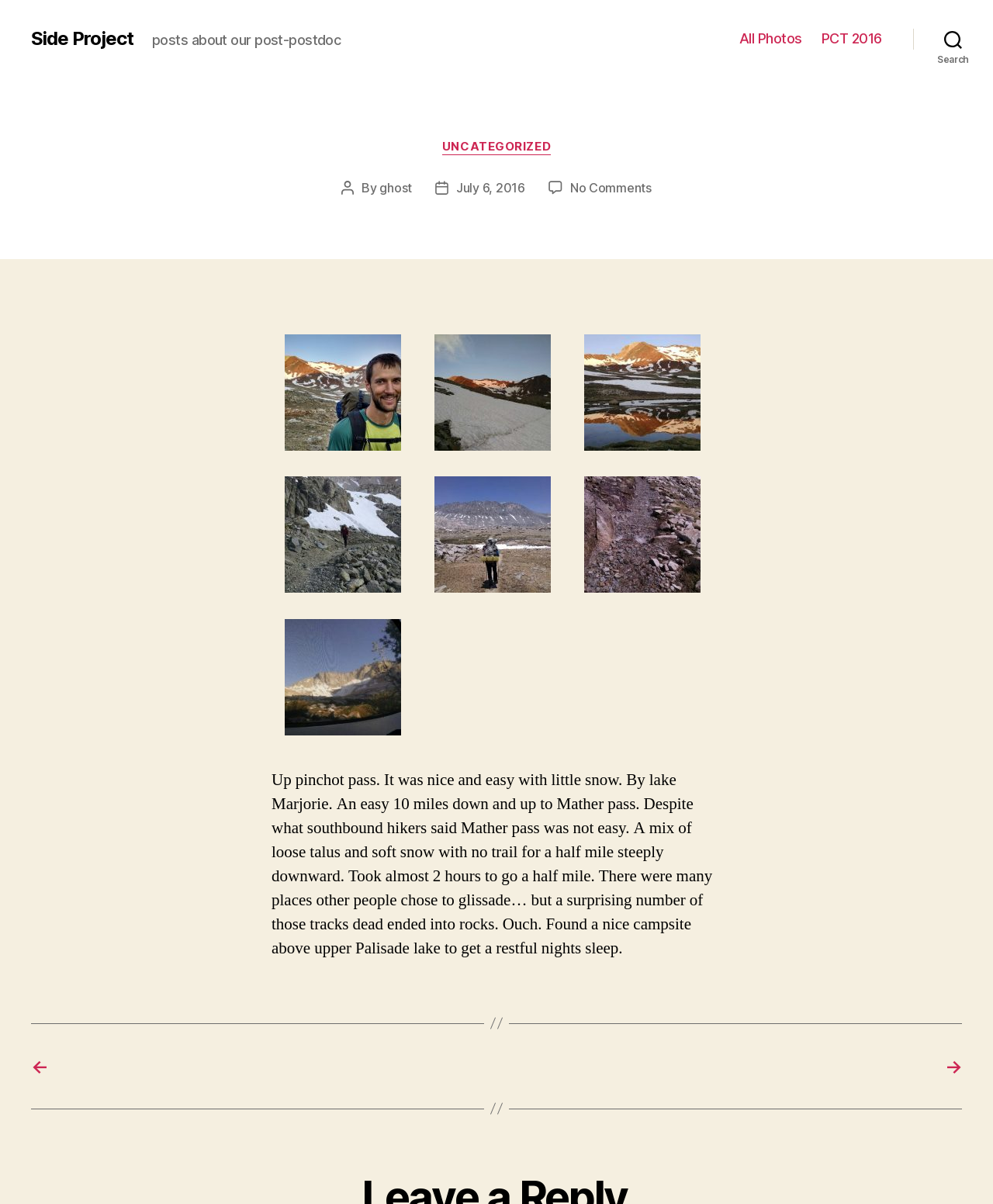Give a short answer to this question using one word or a phrase:
What is the date of the post?

July 6, 2016